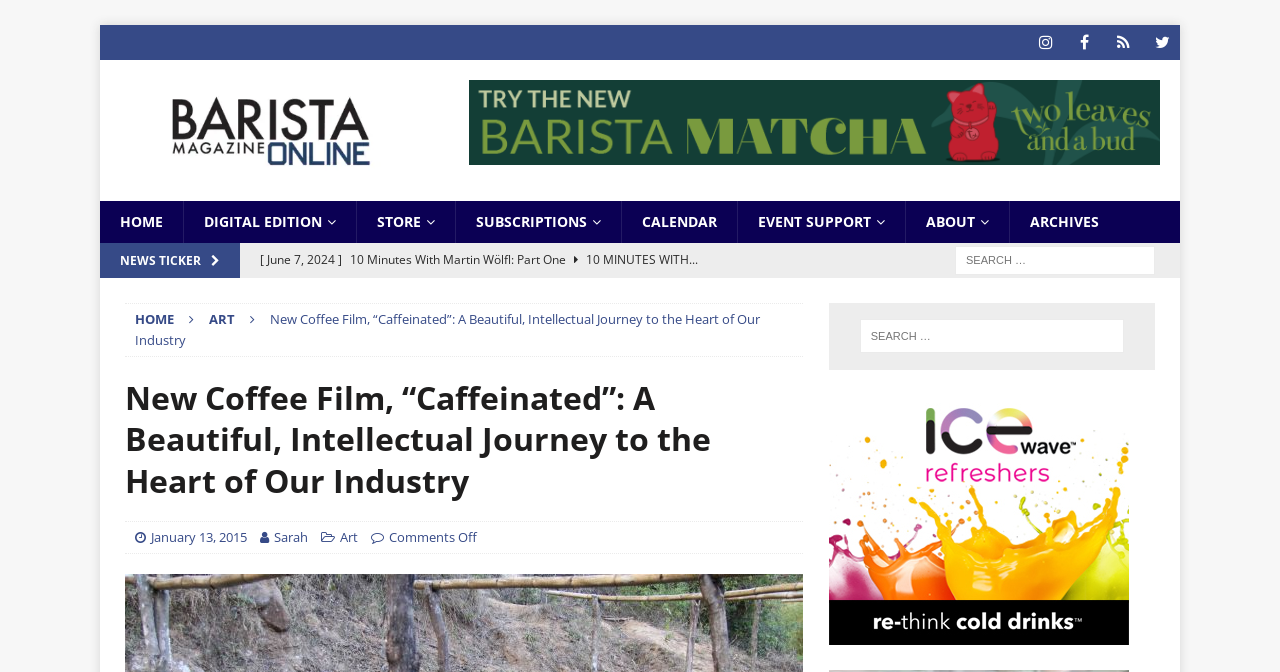Respond to the question below with a single word or phrase:
What is the title of the article on the page?

New Coffee Film, “Caffeinated”: A Beautiful, Intellectual Journey to the Heart of Our Industry